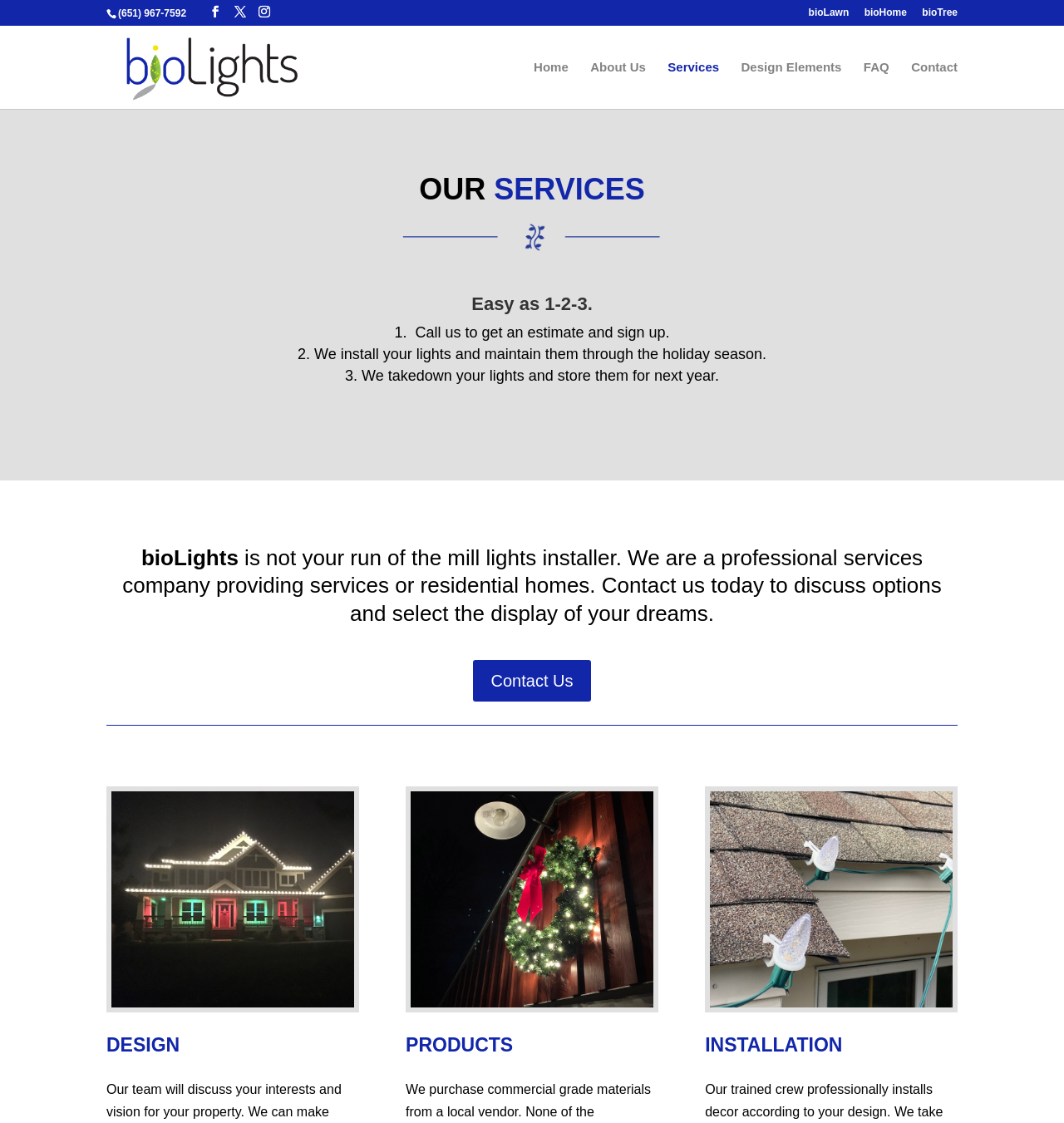What are the three main categories of services offered by bioLights?
Provide a thorough and detailed answer to the question.

The webpage has three headings at the bottom, labeled 'DESIGN', 'PRODUCTS', and 'INSTALLATION', which suggest that these are the three main categories of services offered by bioLights.